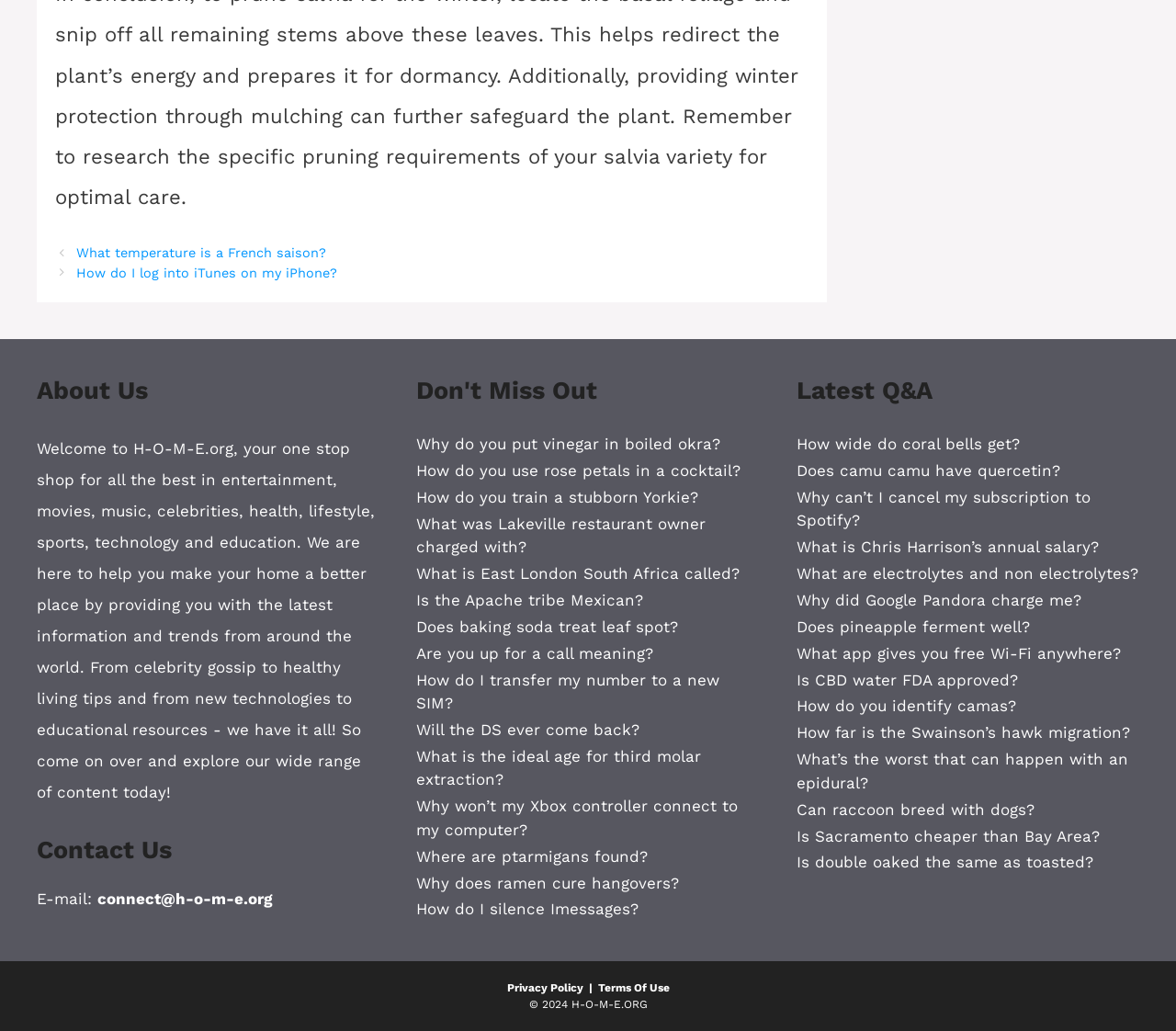What is the contact email address of H-O-M-E.org?
Answer the question with a detailed explanation, including all necessary information.

The contact email address of H-O-M-E.org can be found in the 'Contact Us' section of the website, which is located at the bottom of the page. The email address is explicitly stated as 'connect@h-o-m-e.org'.